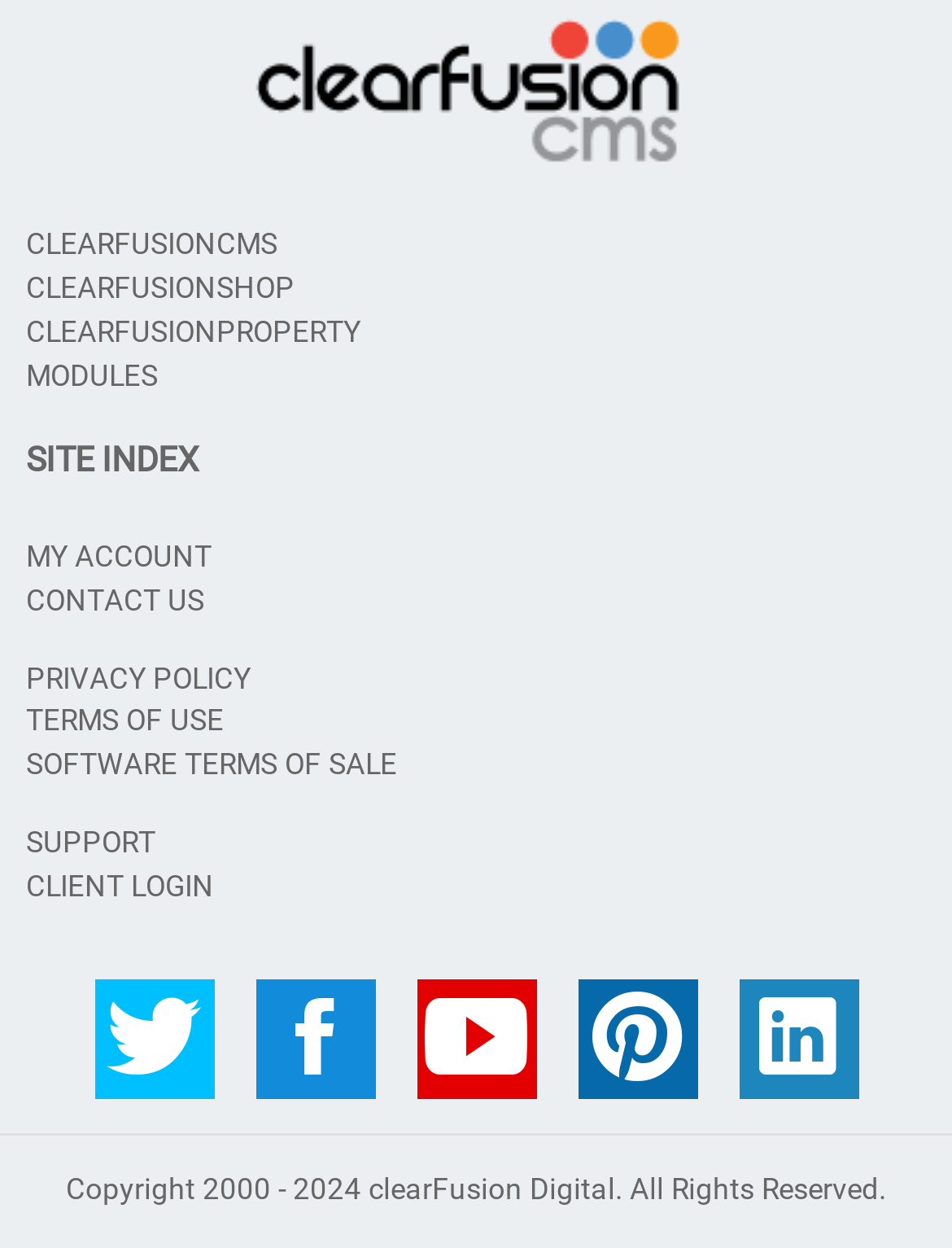Provide the bounding box coordinates of the HTML element this sentence describes: "Terms of Use".

[0.027, 0.564, 0.235, 0.592]